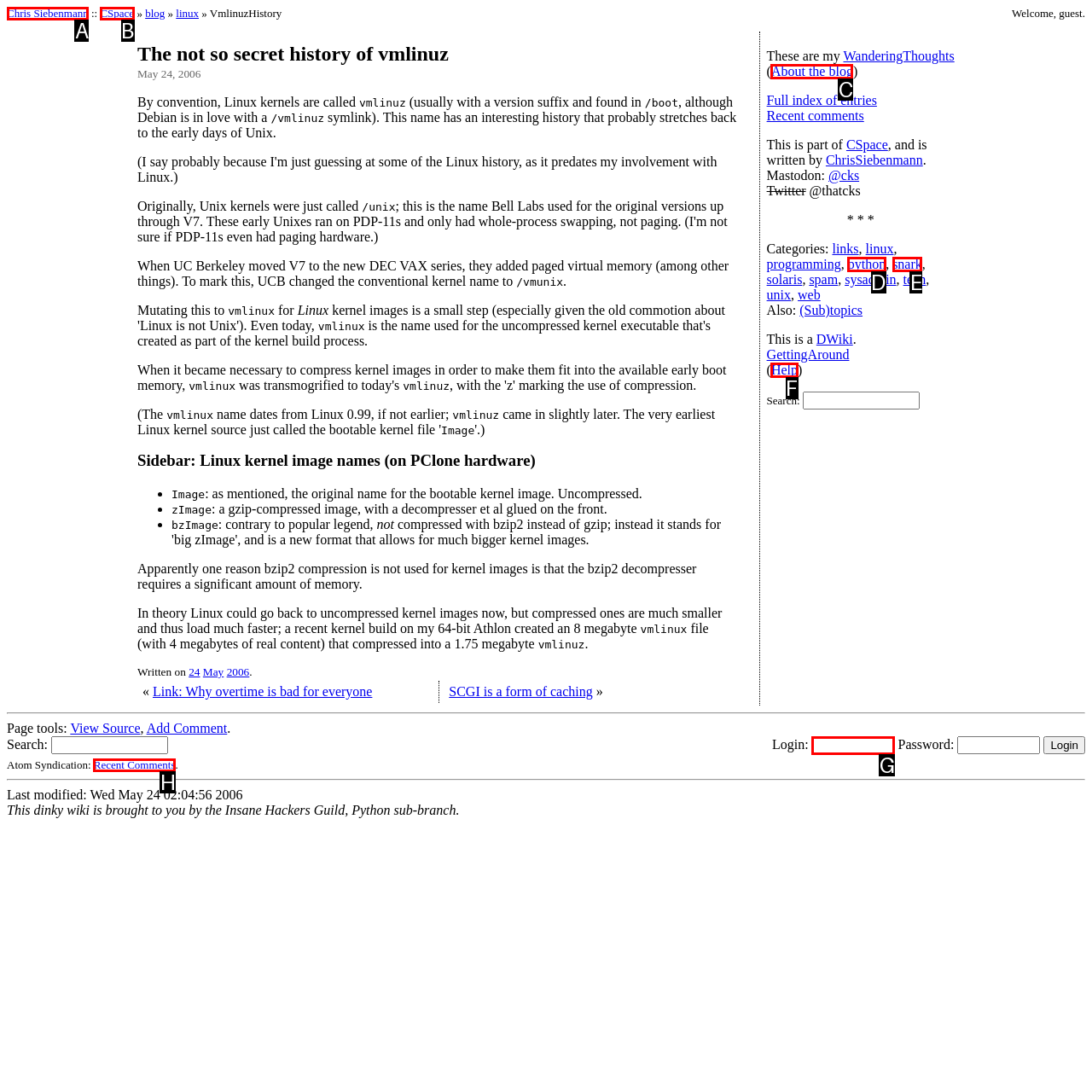Tell me which one HTML element best matches the description: About the blog
Answer with the option's letter from the given choices directly.

C